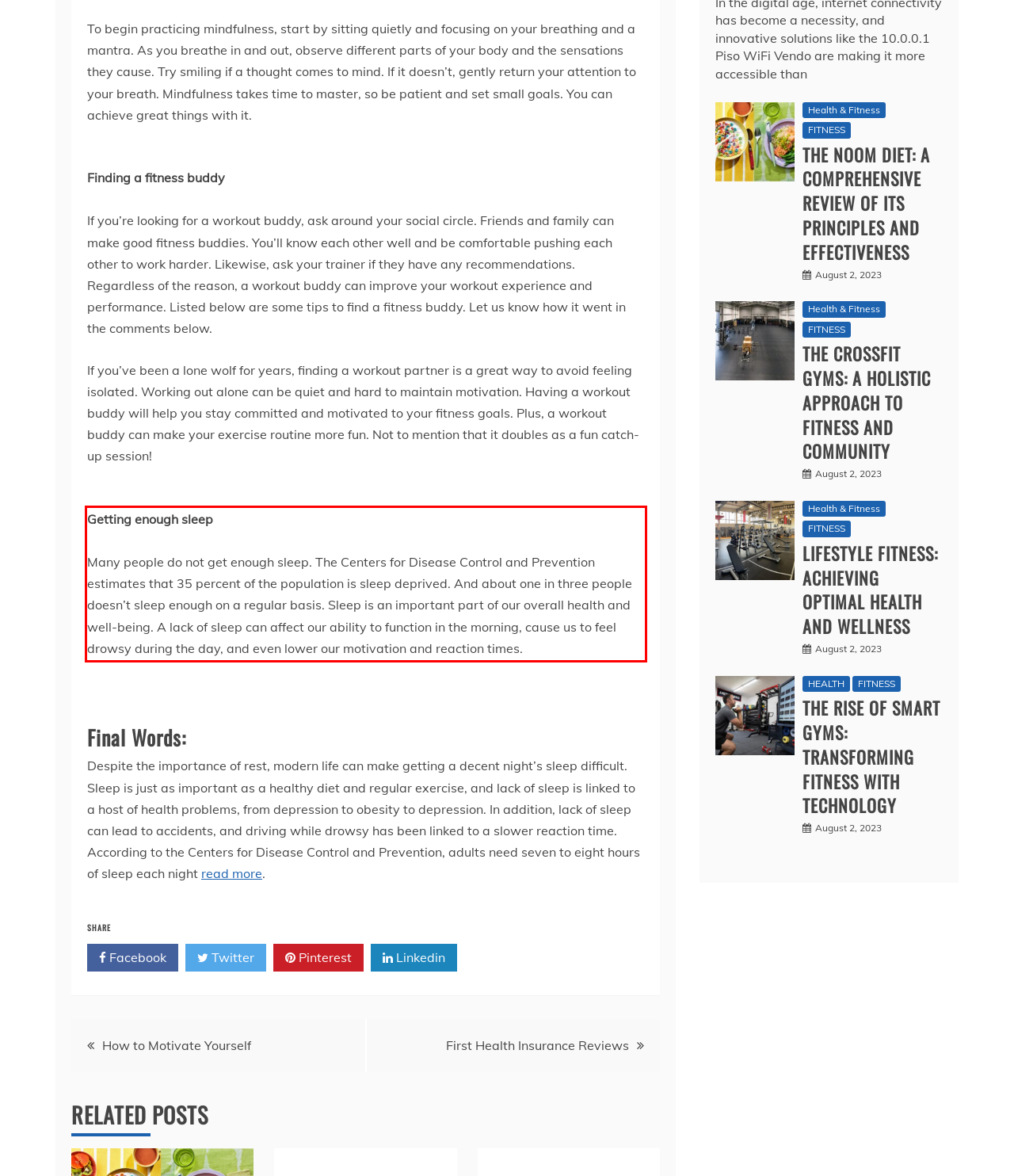You have a screenshot of a webpage where a UI element is enclosed in a red rectangle. Perform OCR to capture the text inside this red rectangle.

Getting enough sleep Many people do not get enough sleep. The Centers for Disease Control and Prevention estimates that 35 percent of the population is sleep deprived. And about one in three people doesn’t sleep enough on a regular basis. Sleep is an important part of our overall health and well-being. A lack of sleep can affect our ability to function in the morning, cause us to feel drowsy during the day, and even lower our motivation and reaction times.